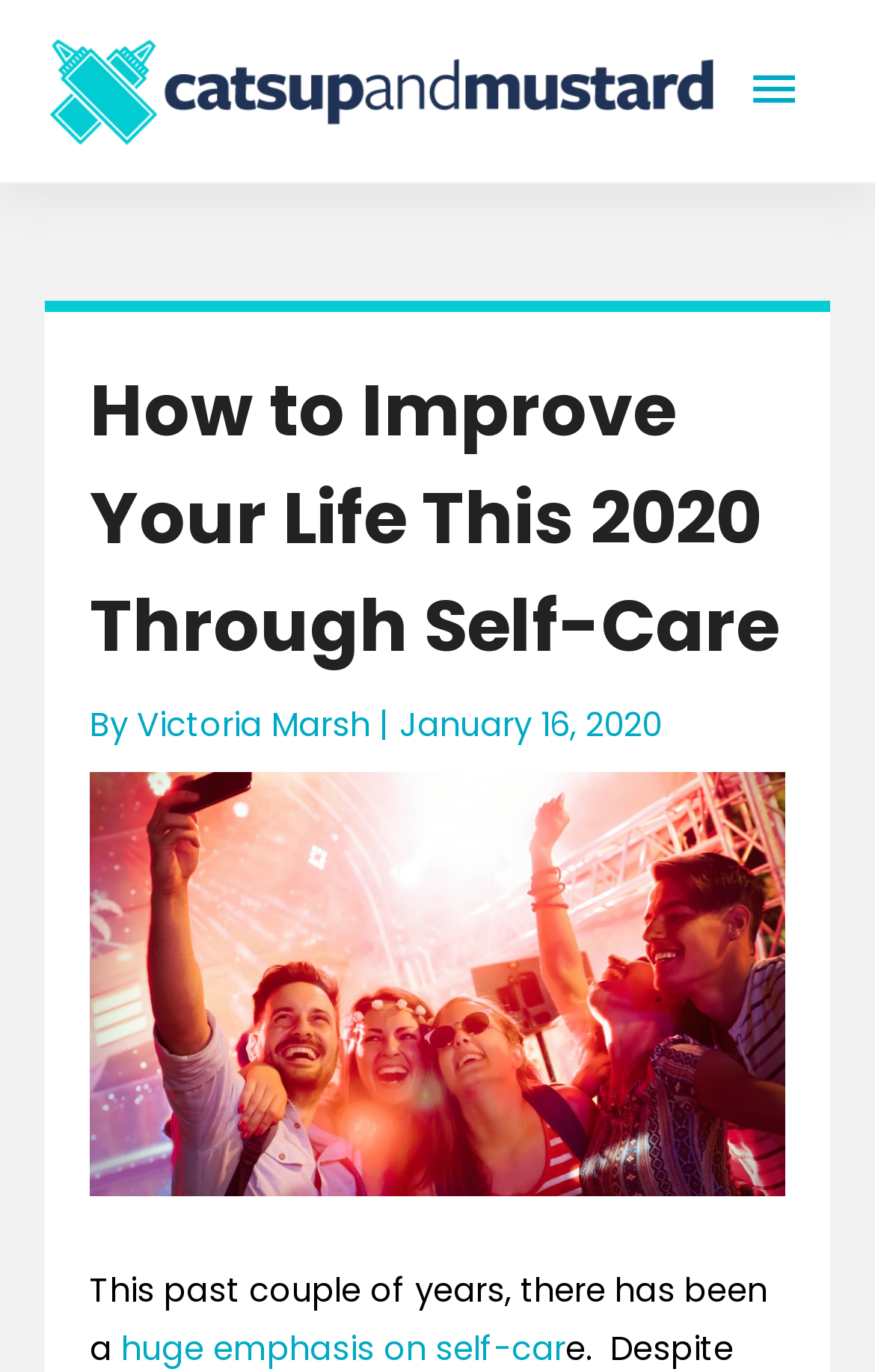Identify and provide the main heading of the webpage.

How to Improve Your Life This 2020 Through Self-Care